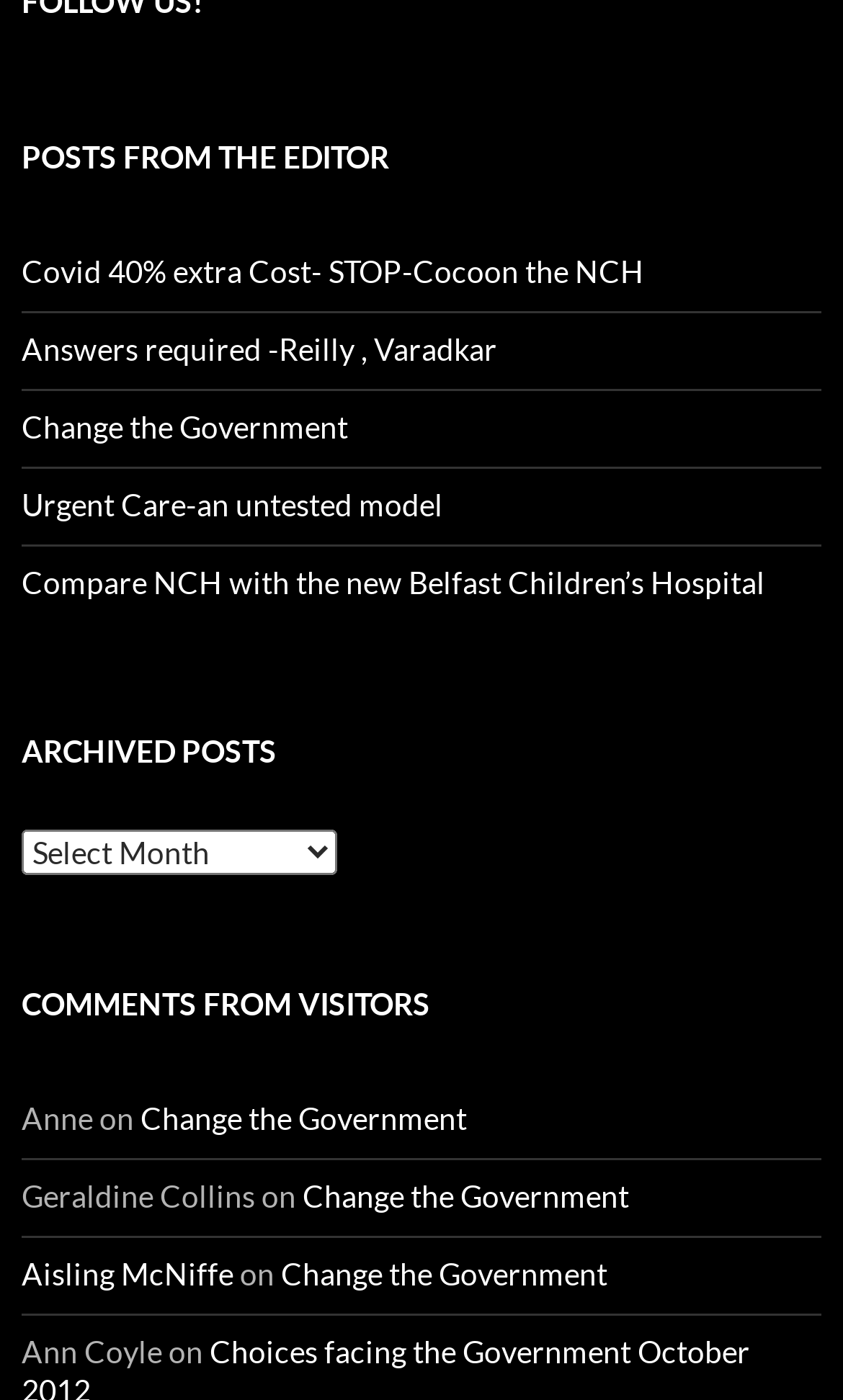What is the title of the first section?
Look at the image and respond with a one-word or short-phrase answer.

POSTS FROM THE EDITOR